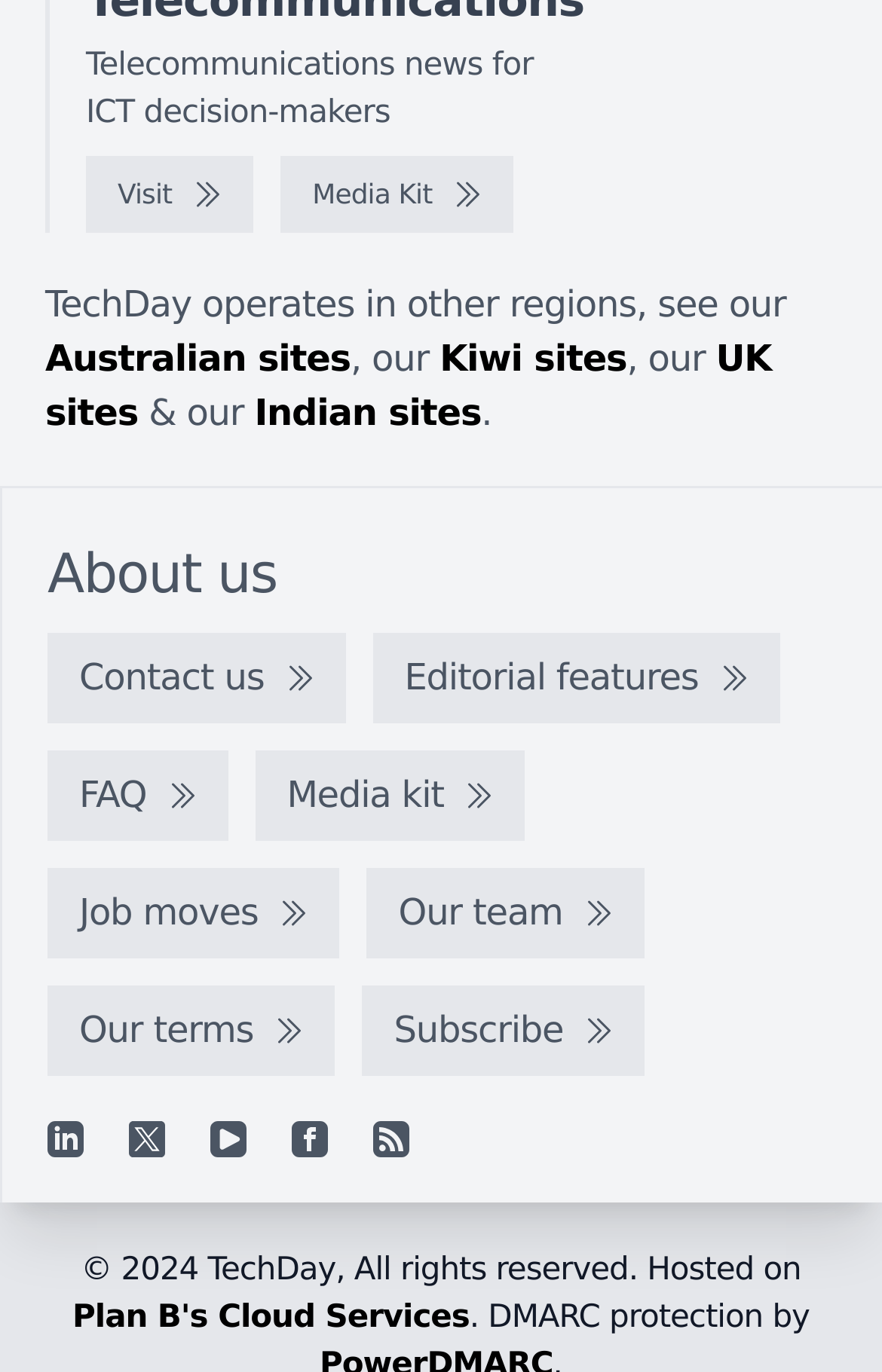Answer the question briefly using a single word or phrase: 
What social media platforms does TechDay have a presence on?

LinkedIn, YouTube, Facebook